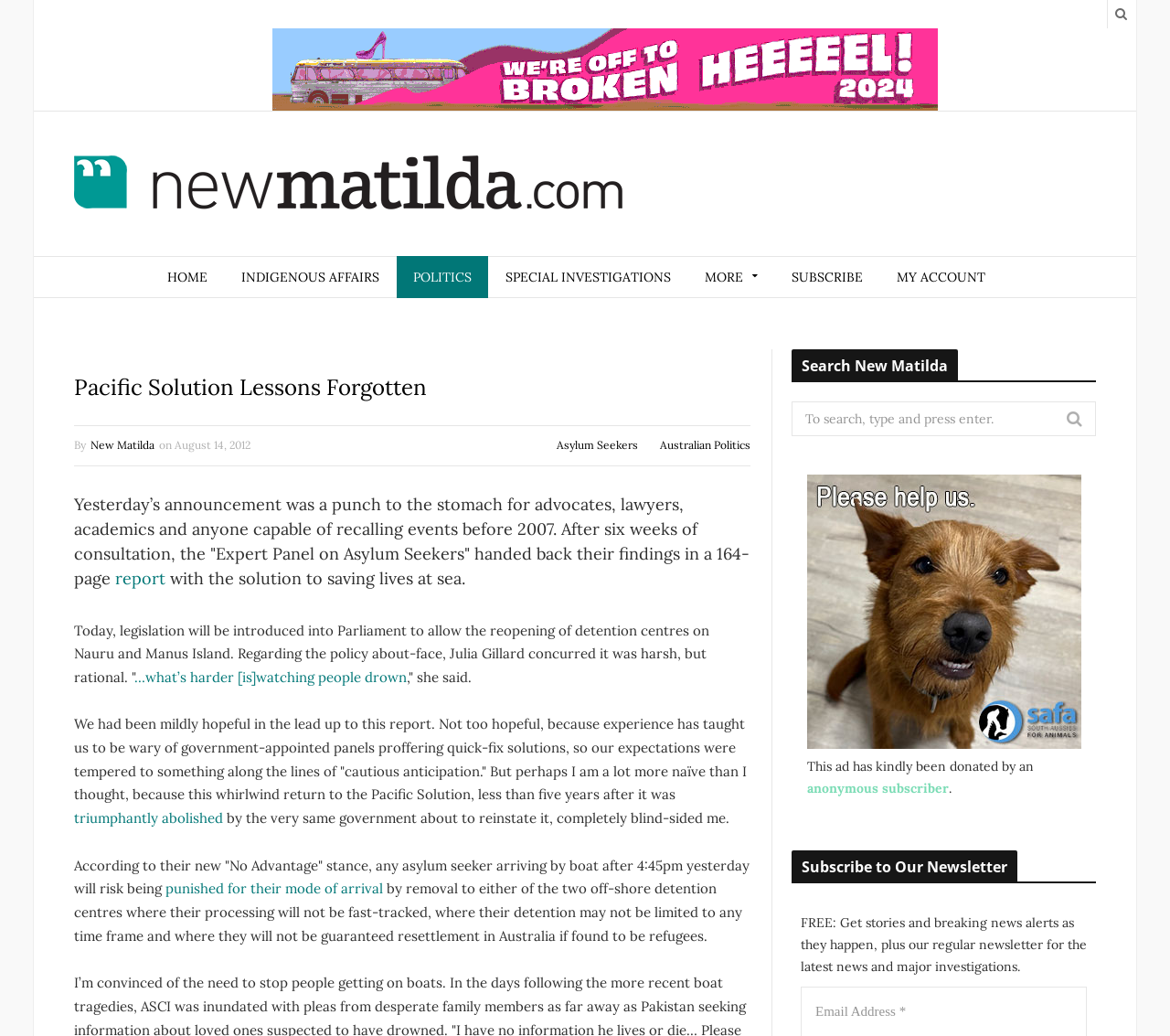Who is the author of the article?
Based on the screenshot, provide a one-word or short-phrase response.

Not specified